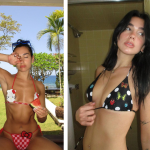Create a vivid and detailed description of the image.

The image showcases two women posing in stylish bikinis, capturing a vibrant summer vibe. On the left, one woman is in a playful pose with a sunny beach backdrop, featuring palm trees that enhance the tropical feel. She wears a red bikini adorned with a cute design, embodying a carefree, fun-loving spirit. The right side presents another woman modeling a black bikini with colorful patterns, exuding confidence as she poses gracefully in a shower setting. Both images celebrate body positivity and summer fashion, illustrating how individuals express their unique styles through swimwear.